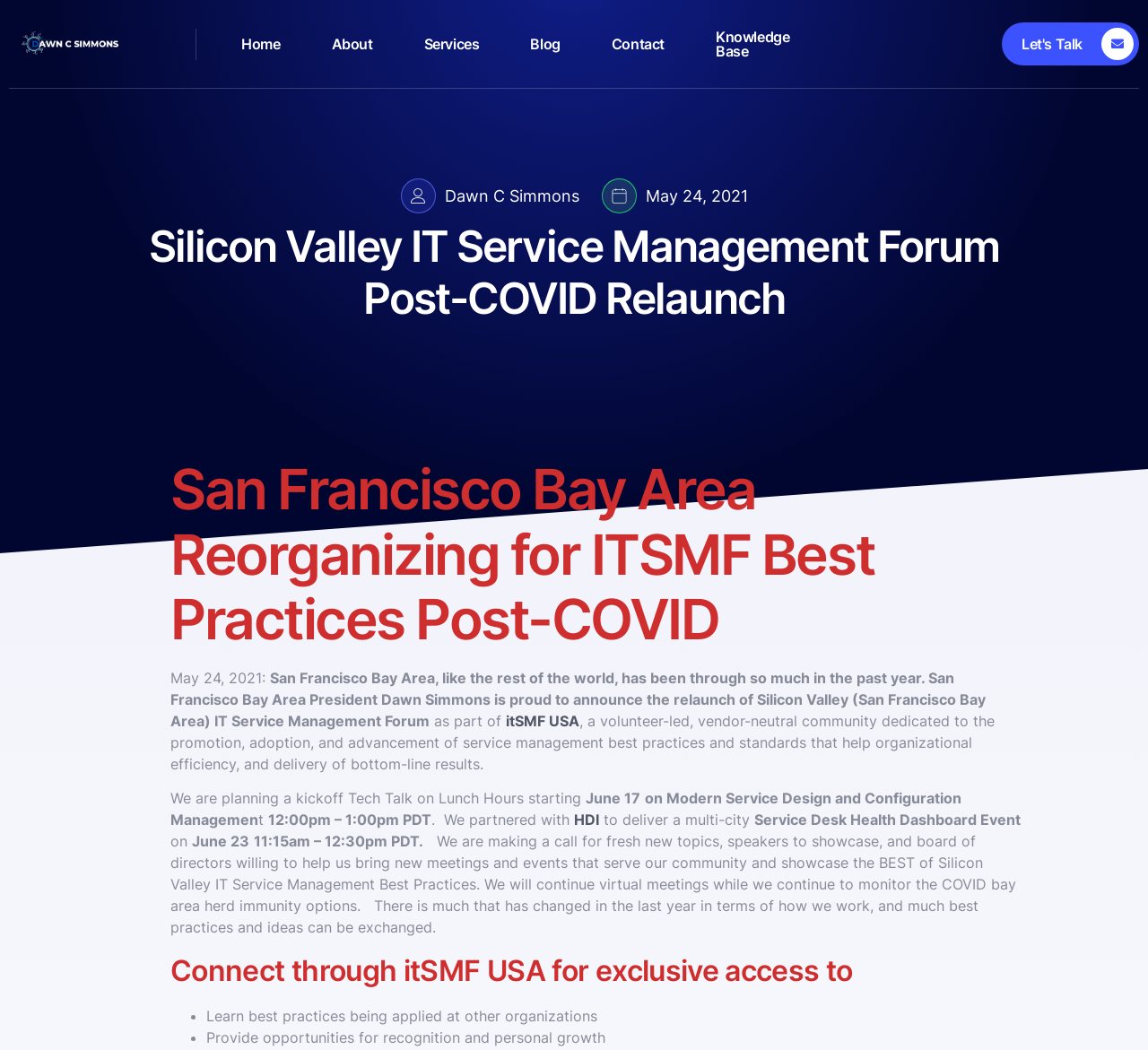What is the date of the Service Desk Health Dashboard Event?
Using the image as a reference, give an elaborate response to the question.

I found the date of the Service Desk Health Dashboard Event by reading the static text 'on June 23' which is mentioned along with the time of the event.